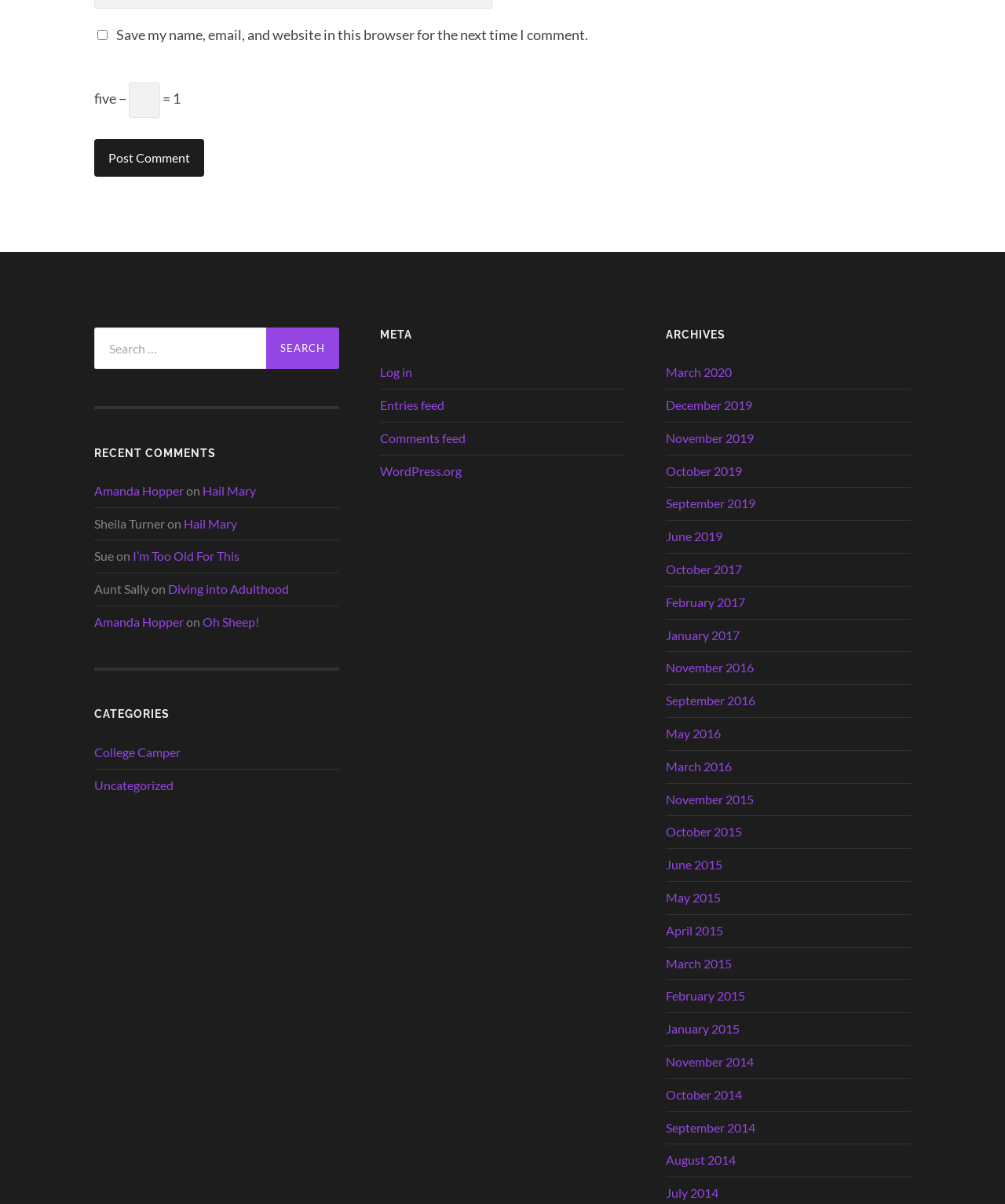Using the provided element description: "I’m Too Old For This", determine the bounding box coordinates of the corresponding UI element in the screenshot.

[0.132, 0.455, 0.238, 0.468]